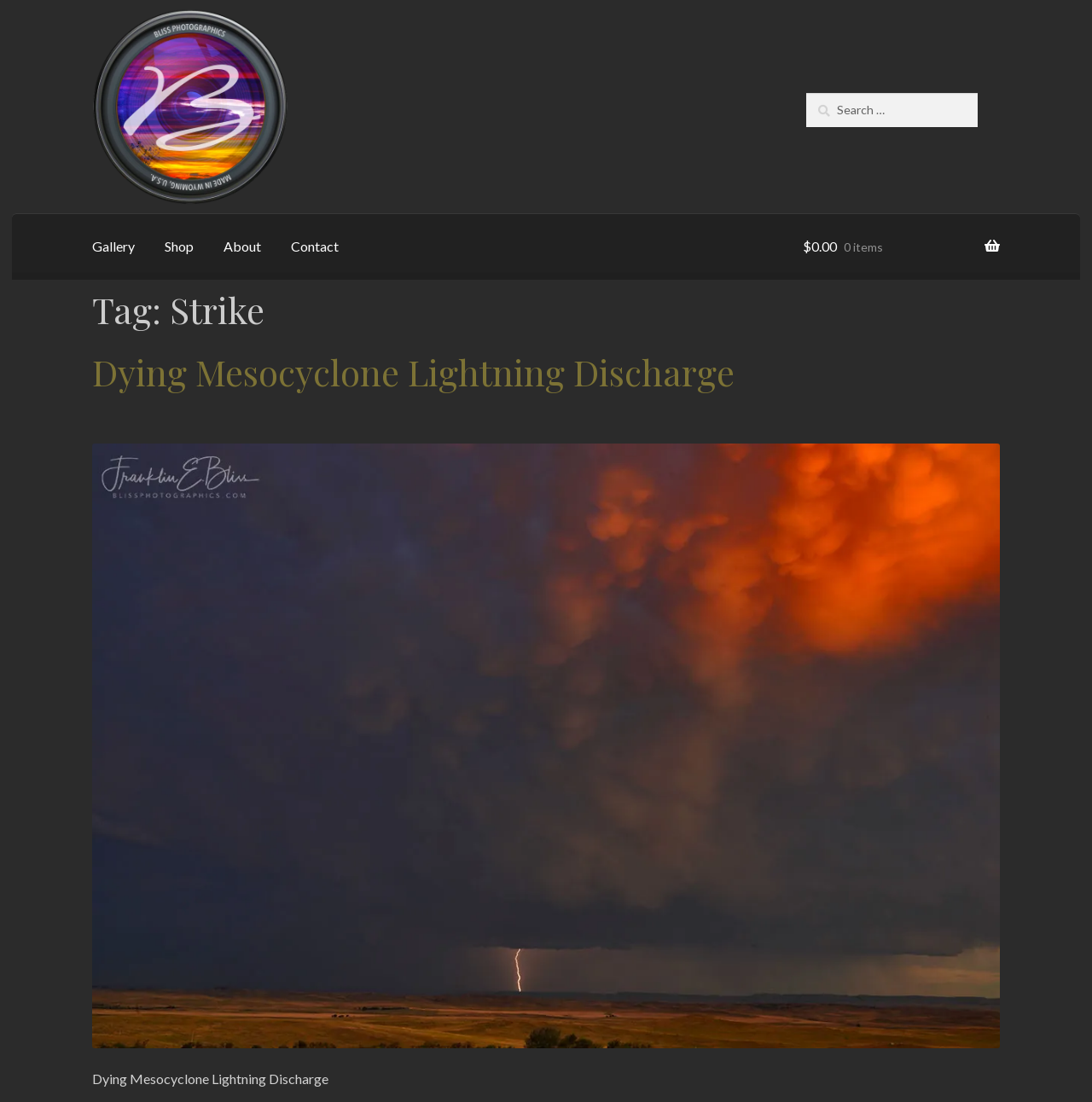Determine the bounding box coordinates of the element that should be clicked to execute the following command: "view contact page".

[0.254, 0.193, 0.323, 0.254]